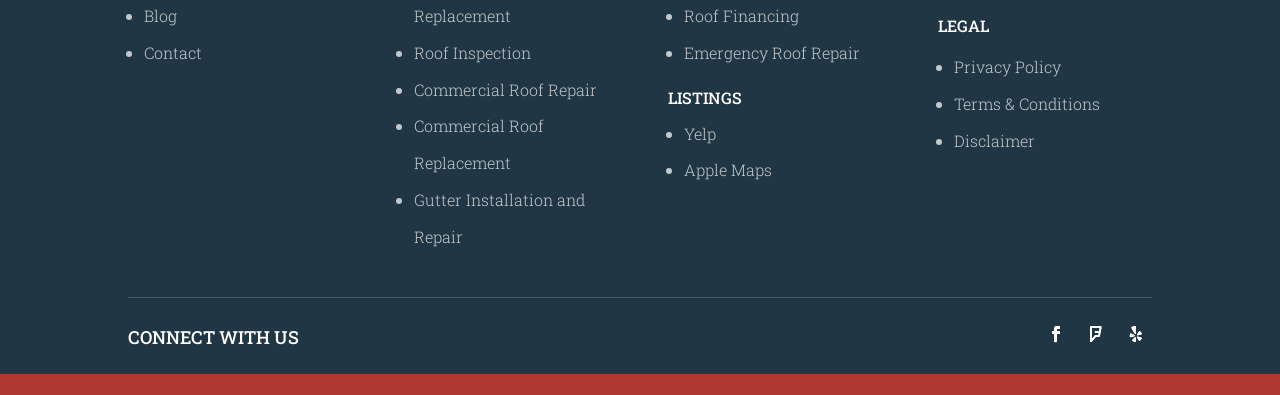What is the purpose of the 'CONNECT WITH US' section?
Look at the image and respond with a one-word or short phrase answer.

Social media links